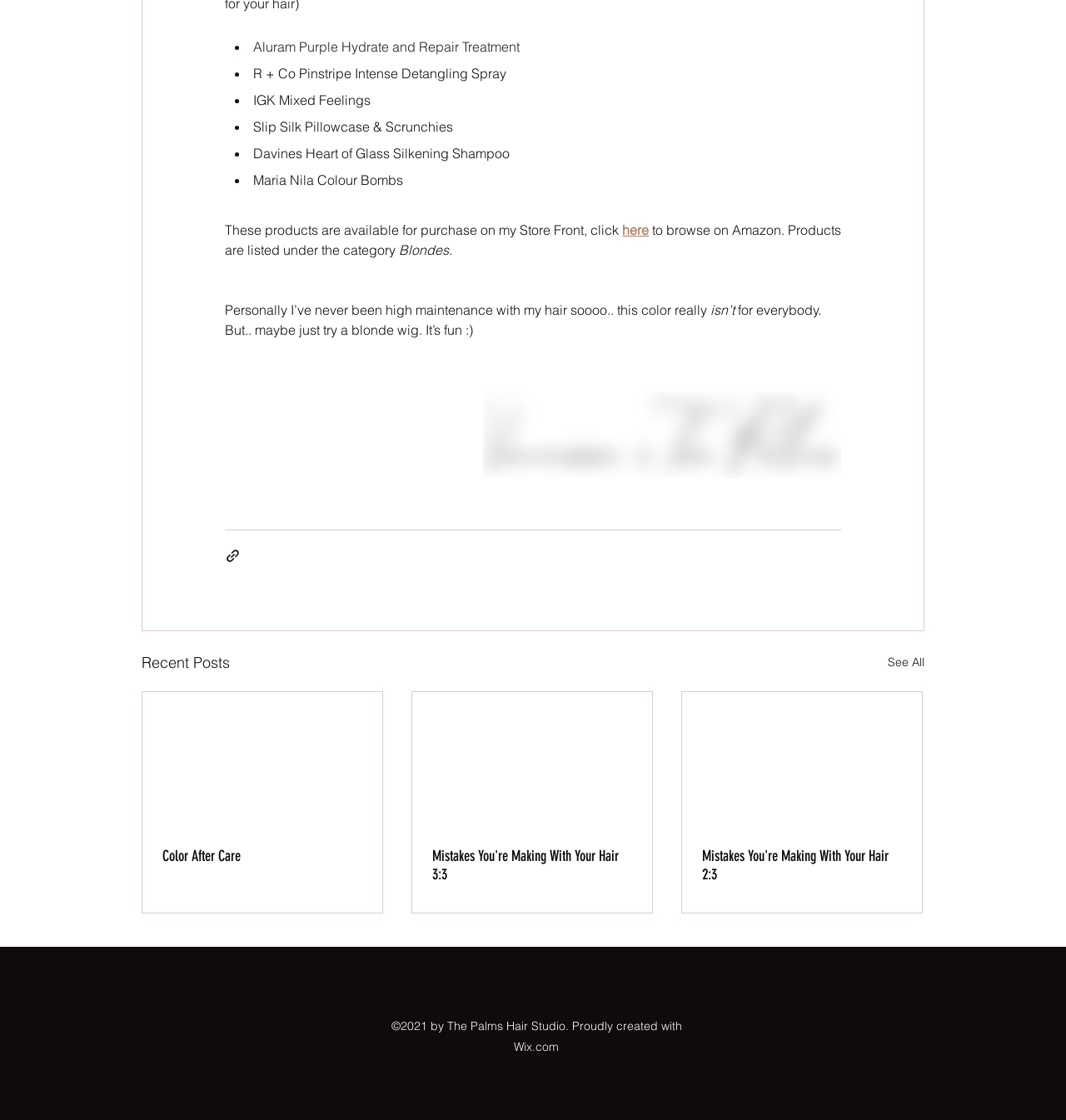Specify the bounding box coordinates (top-left x, top-left y, bottom-right x, bottom-right y) of the UI element in the screenshot that matches this description: here

[0.584, 0.198, 0.609, 0.213]